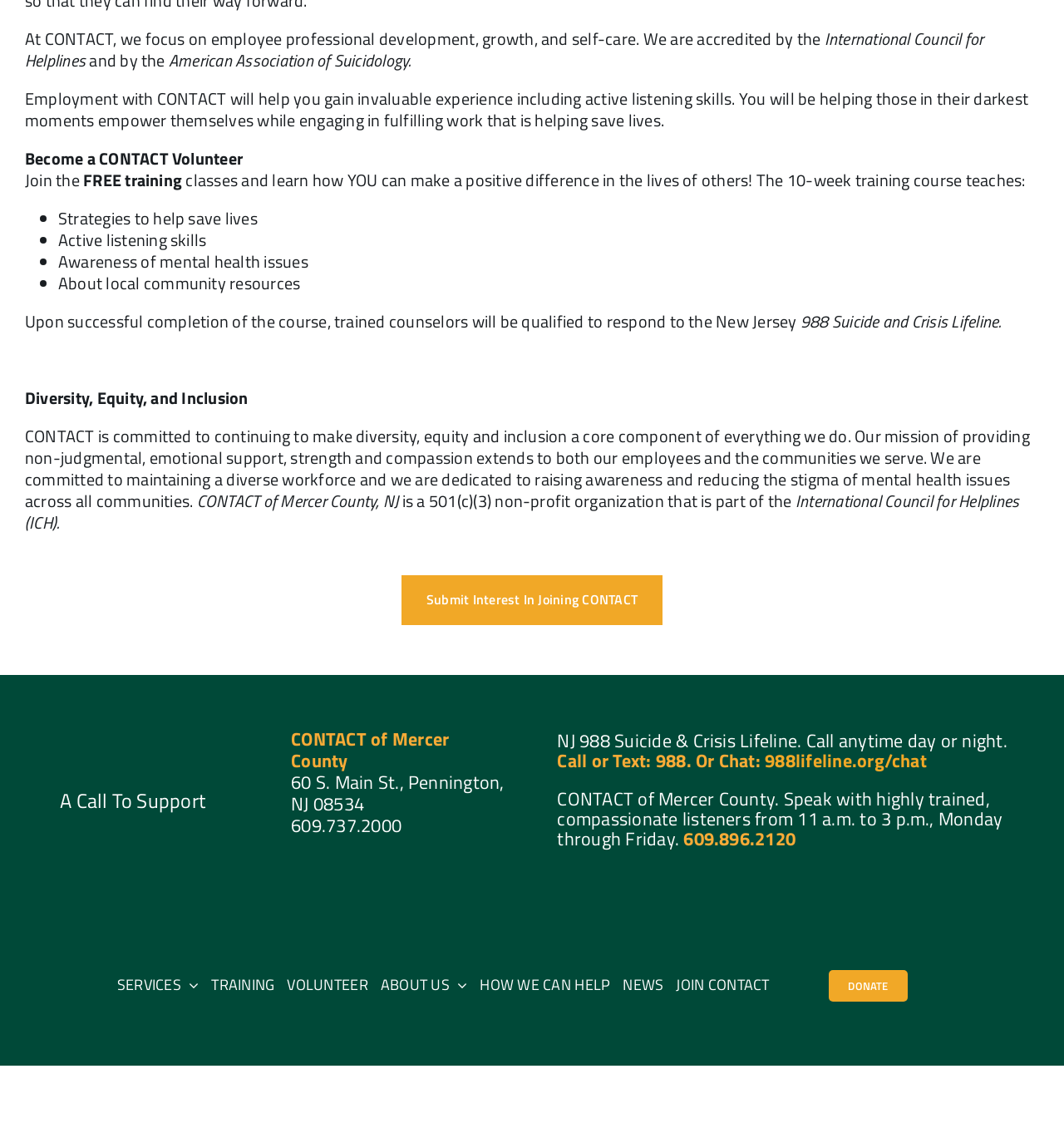What is the phone number to call for support?
Please look at the screenshot and answer using one word or phrase.

609.737.2000